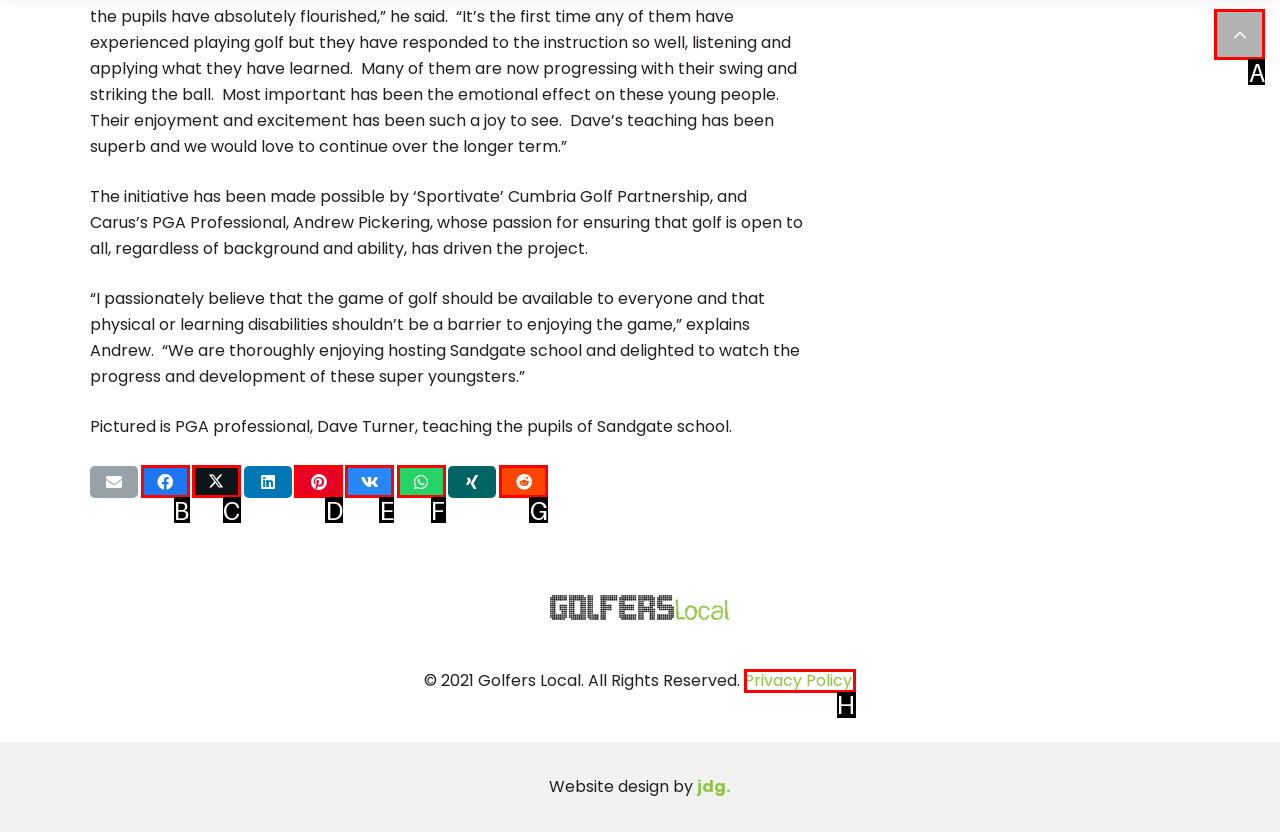Identify the correct option to click in order to complete this task: Go back to top
Answer with the letter of the chosen option directly.

A